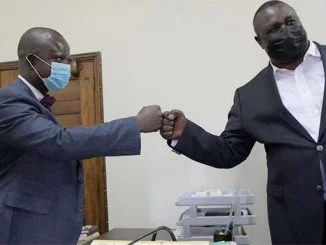How many individuals are interacting in the image?
Please provide a full and detailed response to the question.

The caption describes a moment of camaraderie between two individuals, indicating that there are only two people engaged in the interaction depicted in the image.